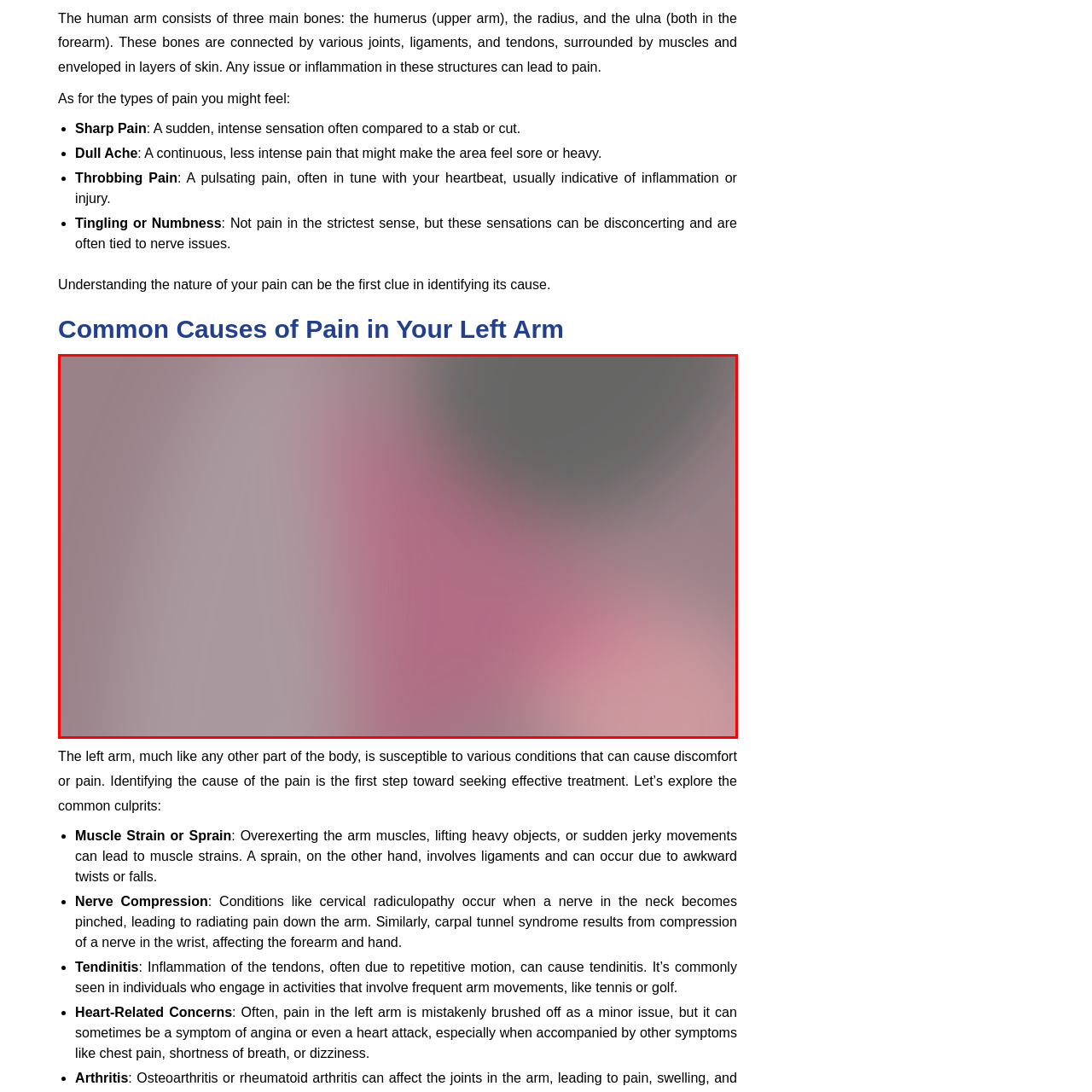What is the first step towards effective treatment?
Check the image enclosed by the red bounding box and reply to the question using a single word or phrase.

Identifying pain sources